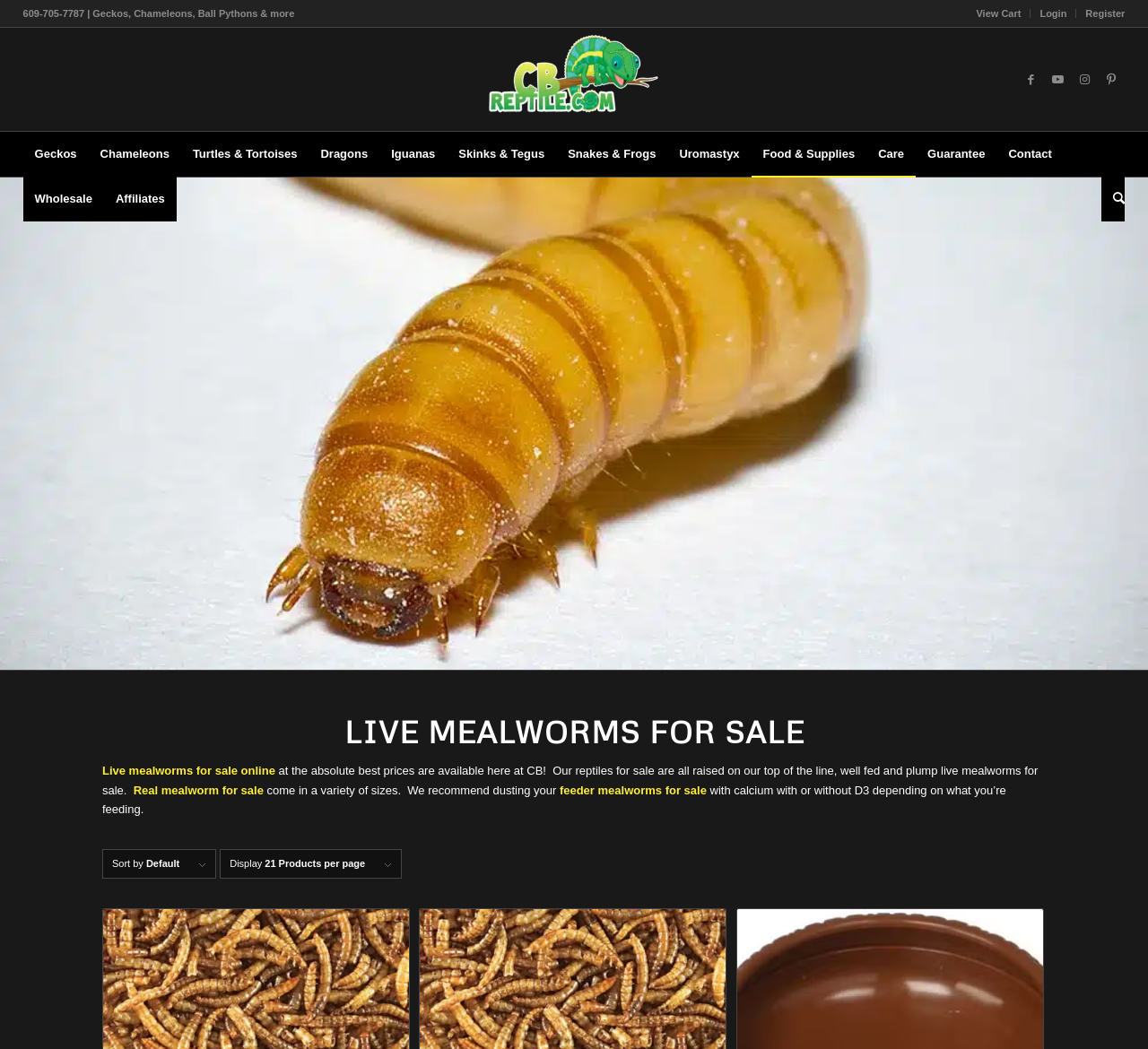Examine the screenshot and answer the question in as much detail as possible: How many products are displayed per page?

The number of products displayed per page can be found in the static text element that reads 'Display 21 Products per page'. This element is located near the bottom of the webpage.